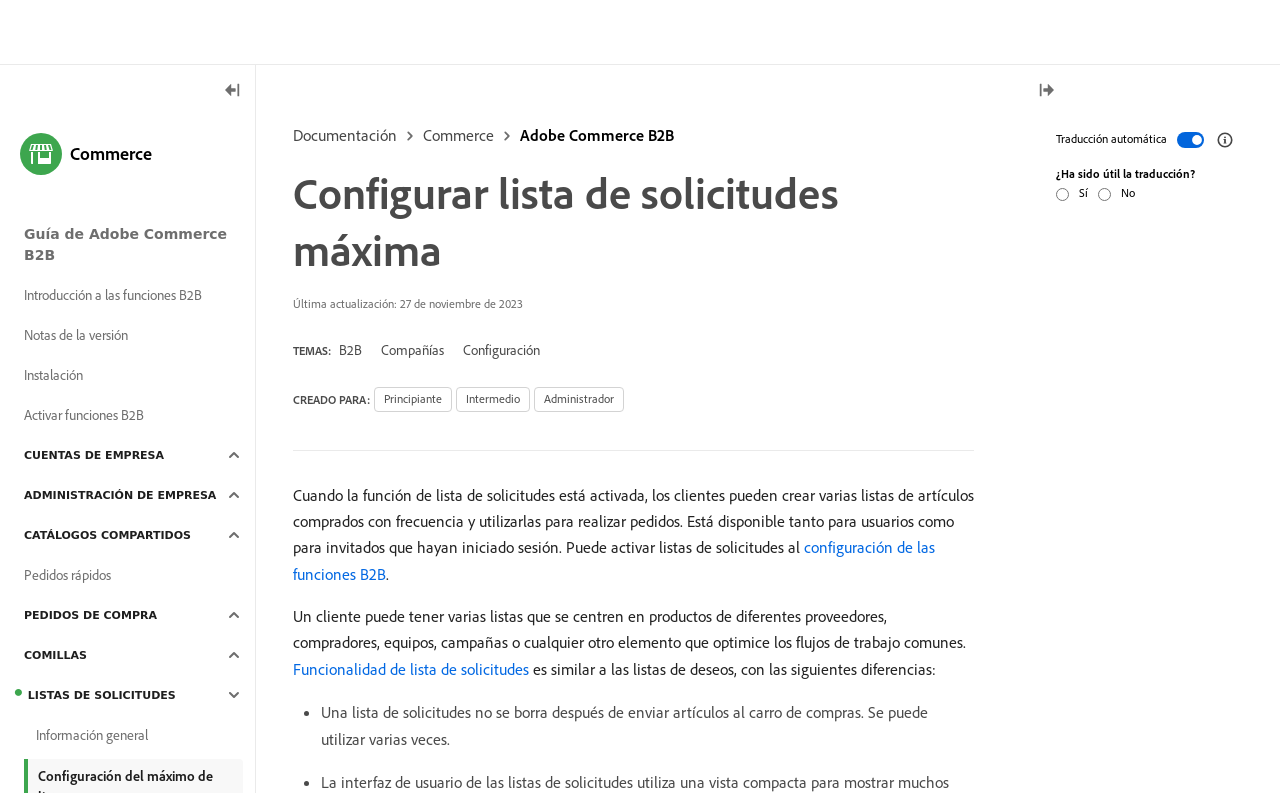Please give a succinct answer using a single word or phrase:
What is the difference between a list of requests and a wishlist?

List of requests is not deleted after sending items to cart